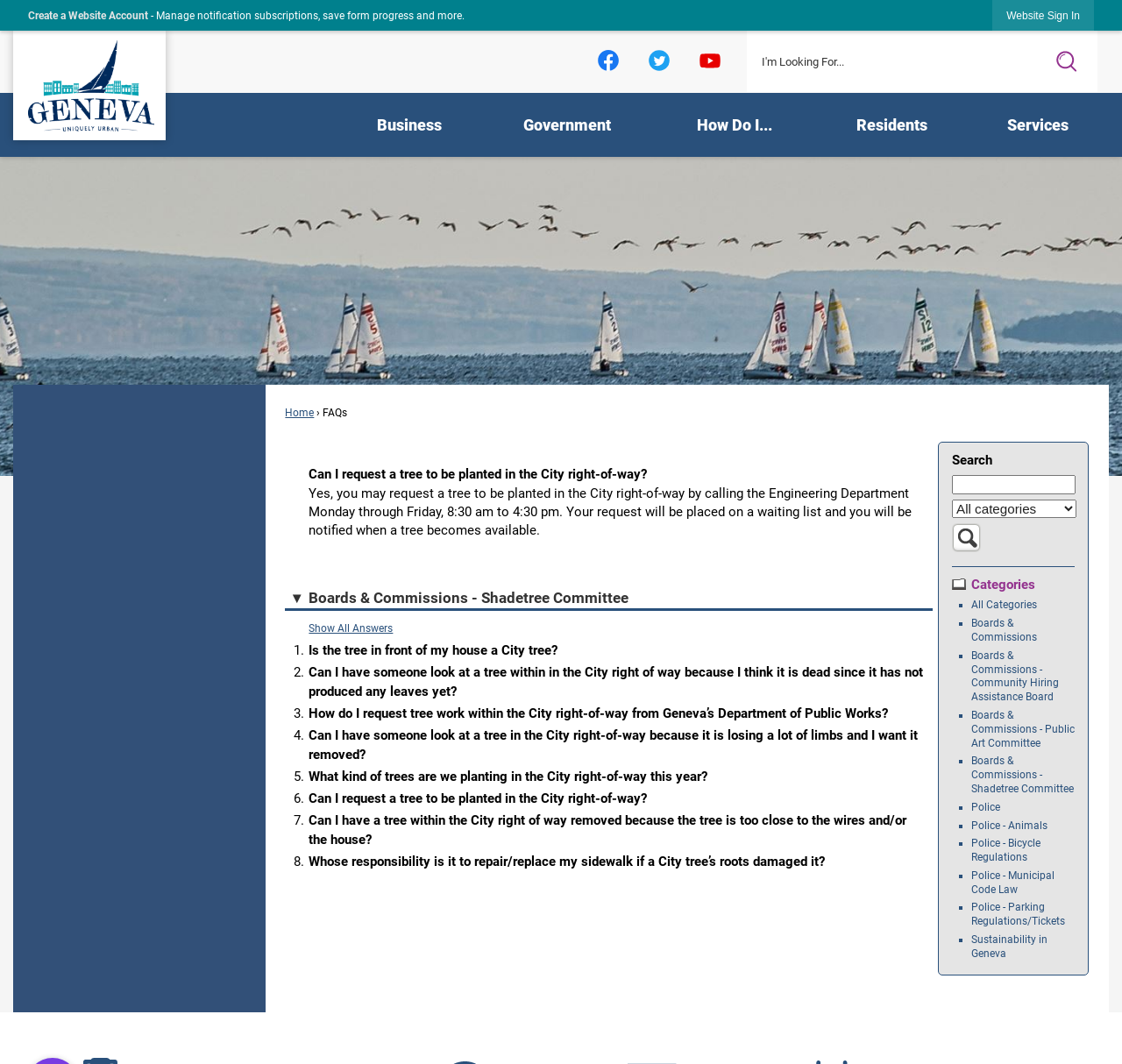Identify the coordinates of the bounding box for the element that must be clicked to accomplish the instruction: "View FAQs".

[0.288, 0.382, 0.31, 0.394]